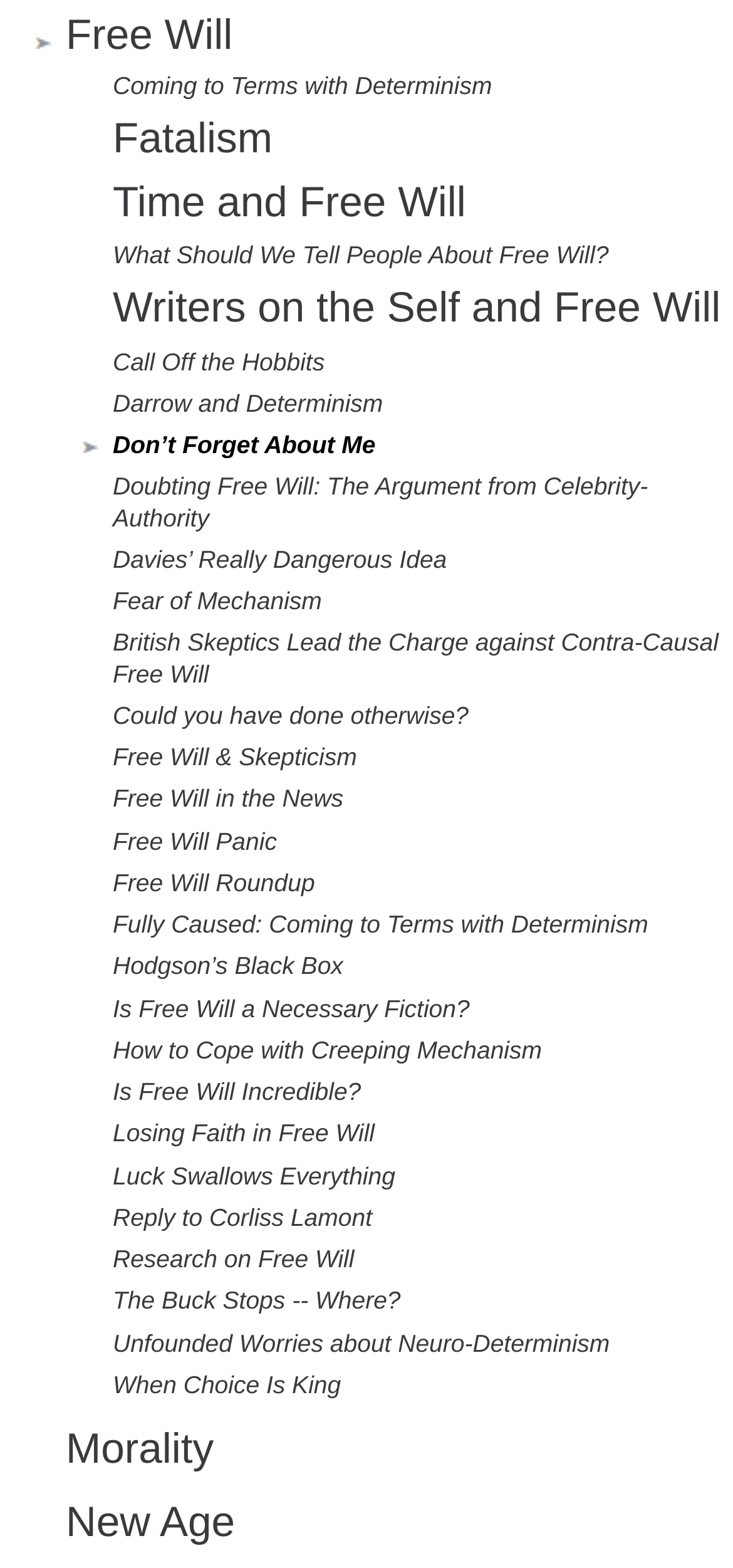Specify the bounding box coordinates of the element's region that should be clicked to achieve the following instruction: "Click on 'Free Will'". The bounding box coordinates consist of four float numbers between 0 and 1, in the format [left, top, right, bottom].

[0.09, 0.007, 0.317, 0.037]